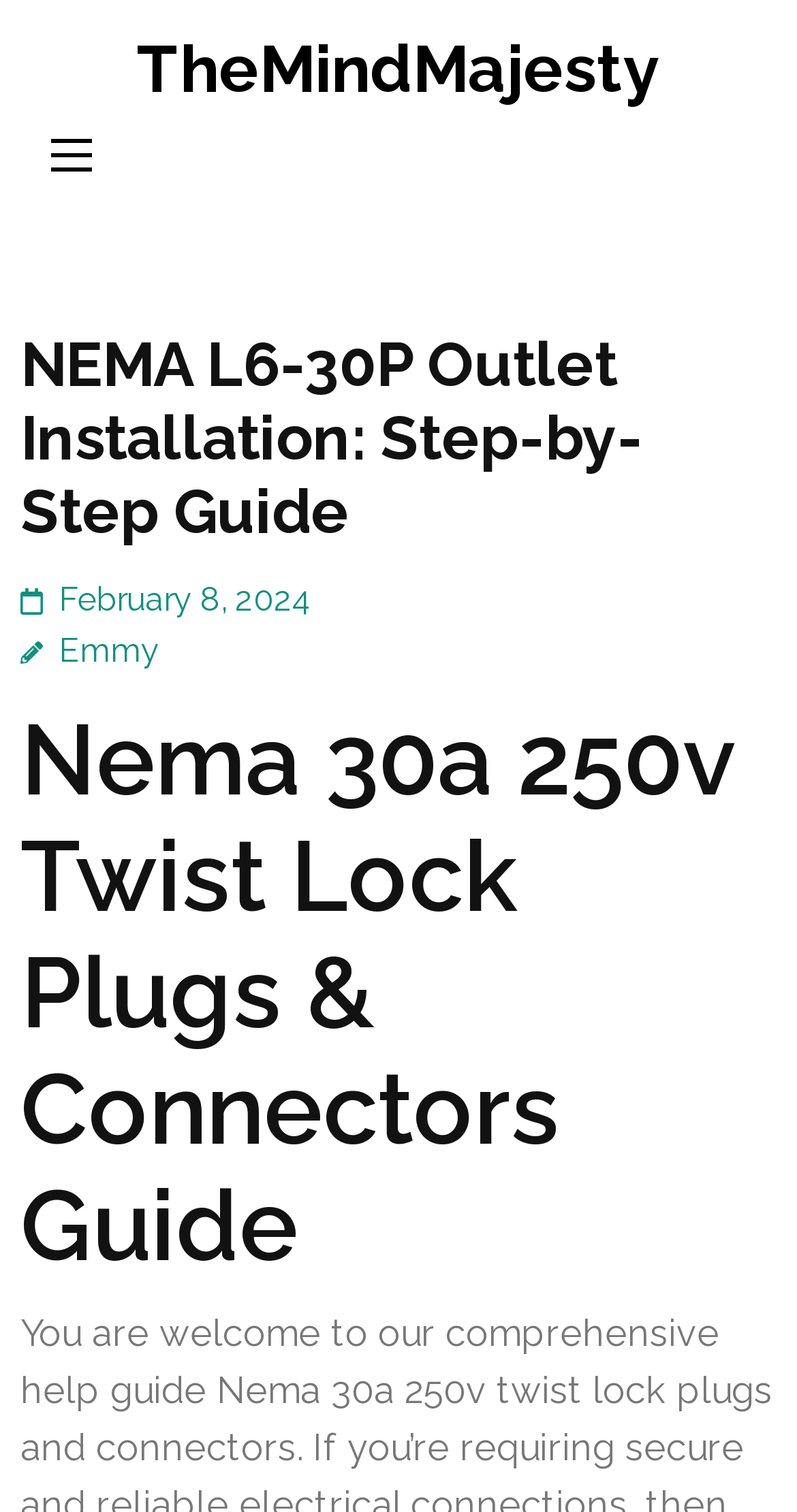Use a single word or phrase to respond to the question:
Who is the author of this guide?

Emmy